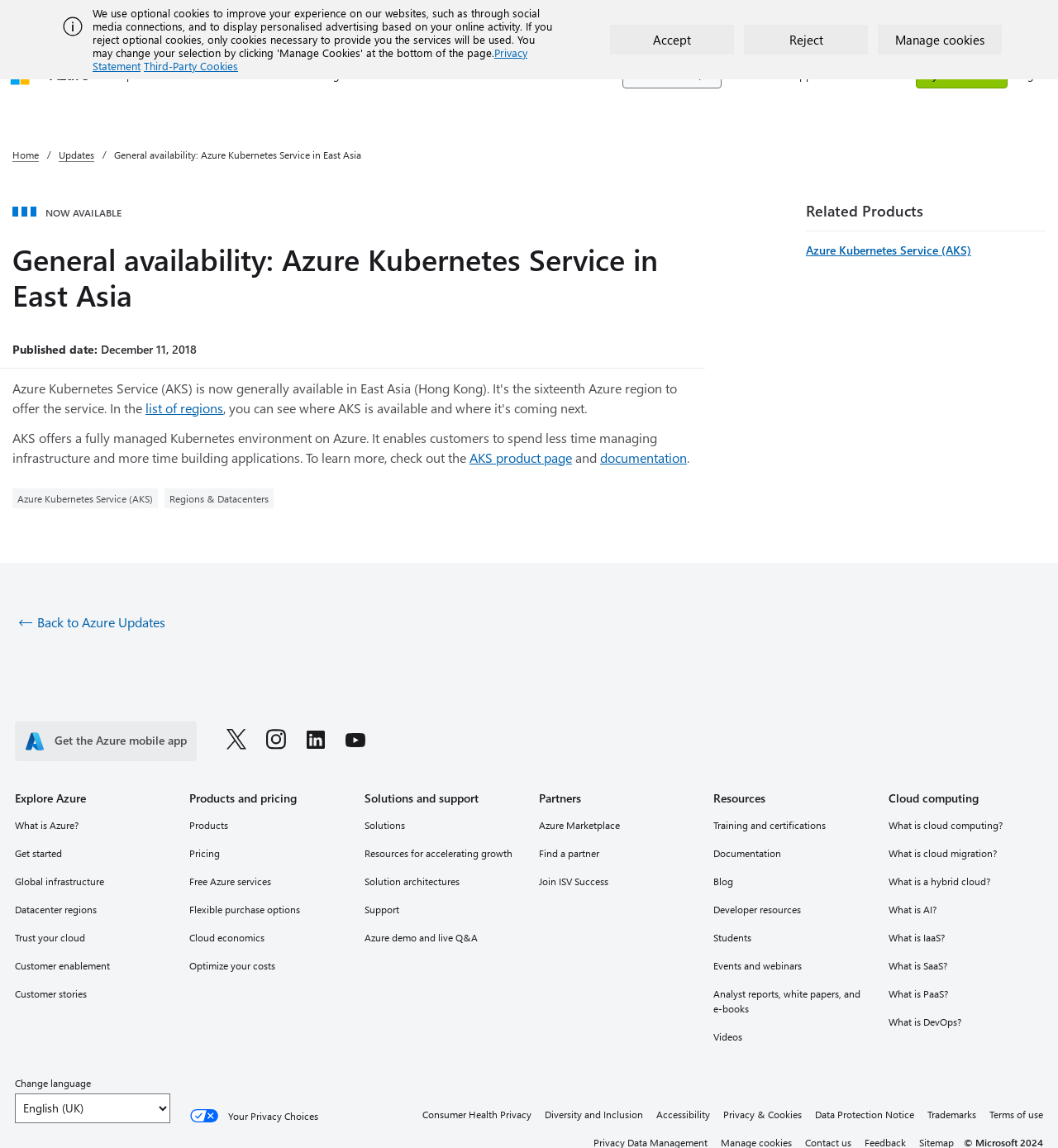Give a one-word or short-phrase answer to the following question: 
What is the purpose of the 'Explore' button?

To explore Azure